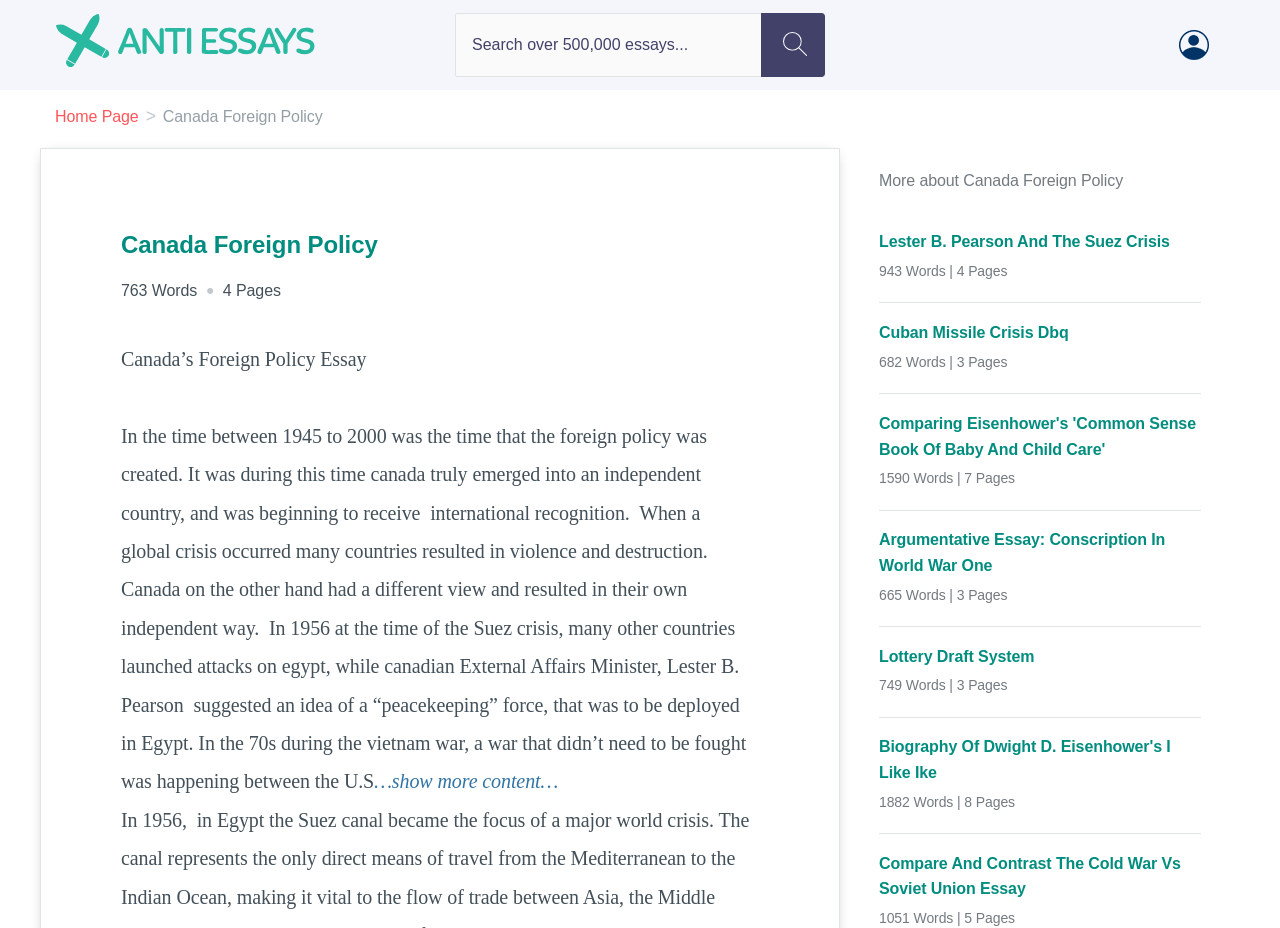Identify the bounding box coordinates necessary to click and complete the given instruction: "view the Effective Marketing Strategies for Funeral Homes post".

None